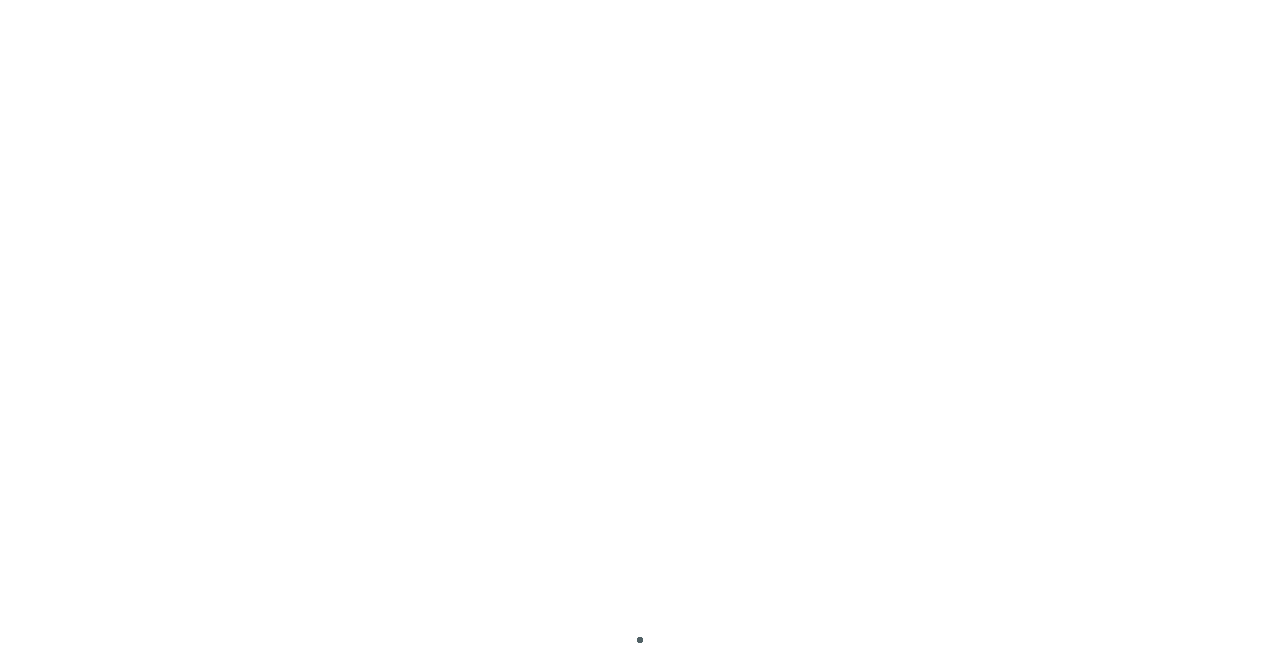Specify the bounding box coordinates of the element's area that should be clicked to execute the given instruction: "Send an email to the company". The coordinates should be four float numbers between 0 and 1, i.e., [left, top, right, bottom].

[0.579, 0.107, 0.671, 0.131]